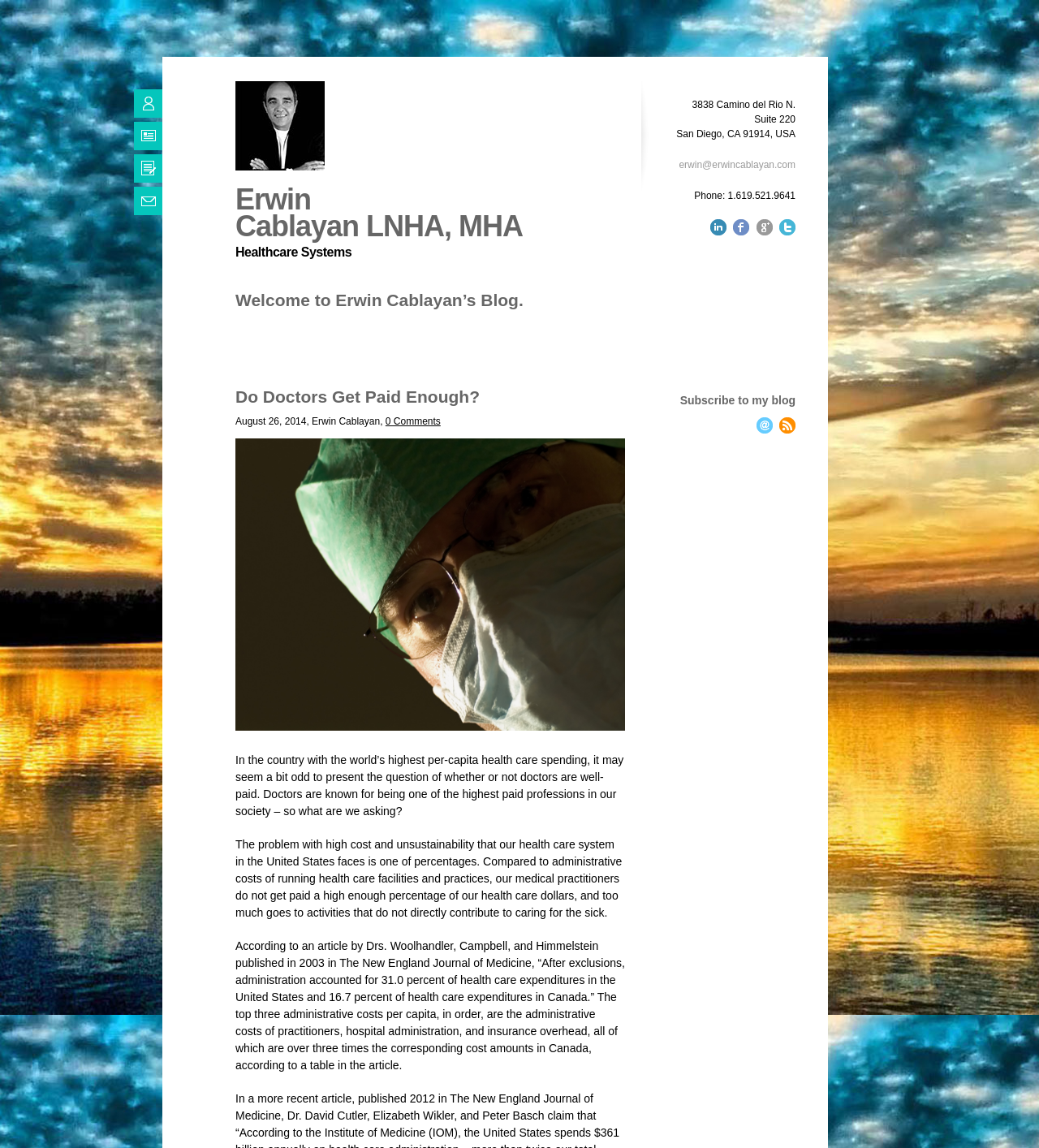What is the date of the blog post?
Refer to the image and offer an in-depth and detailed answer to the question.

The date of the blog post is August 26, 2014, which is mentioned in the StaticText element with the text 'August 26, 2014' at coordinates [0.227, 0.362, 0.295, 0.372].